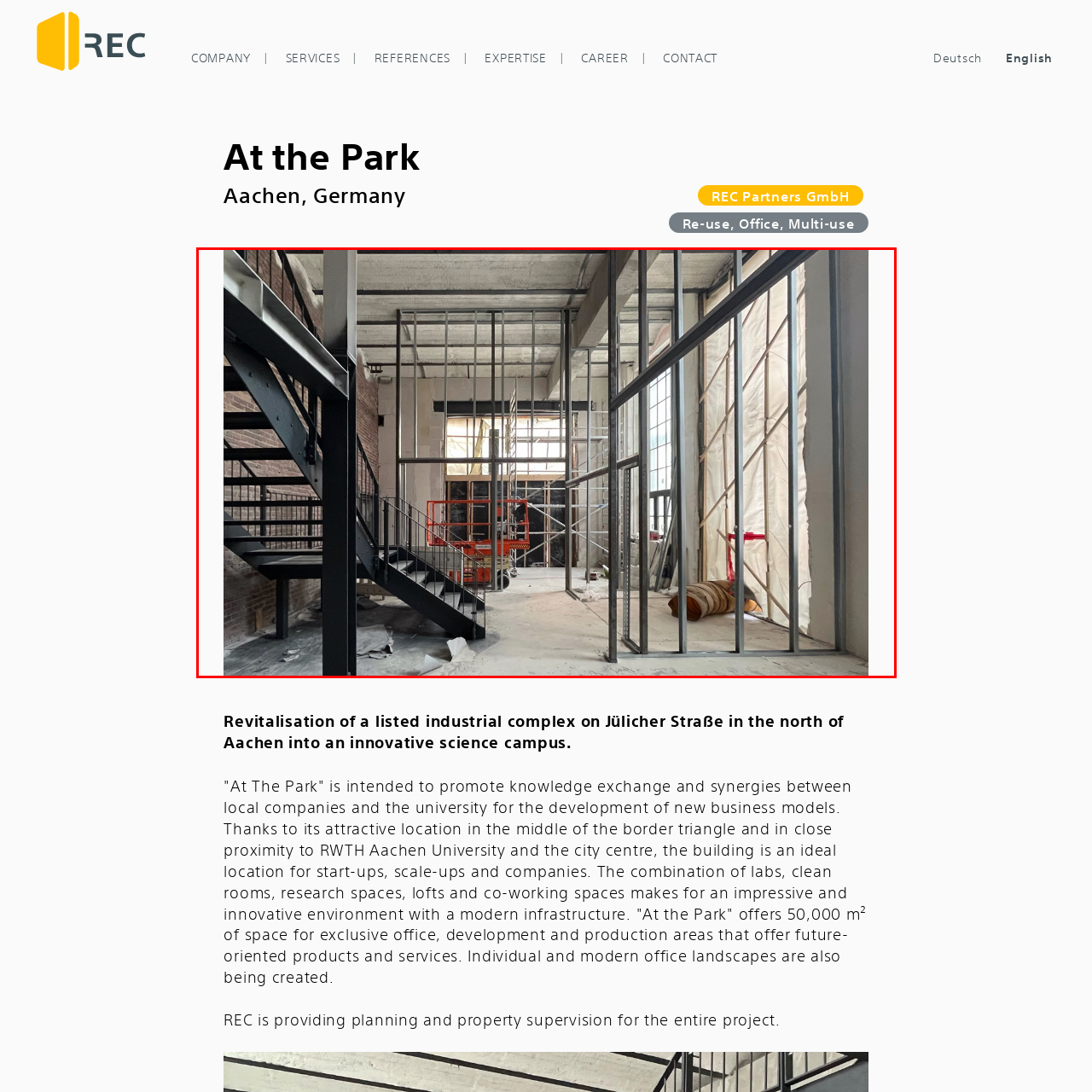What is visible on the right side of the scene?
Analyze the image within the red frame and provide a concise answer using only one word or a short phrase.

Large windows